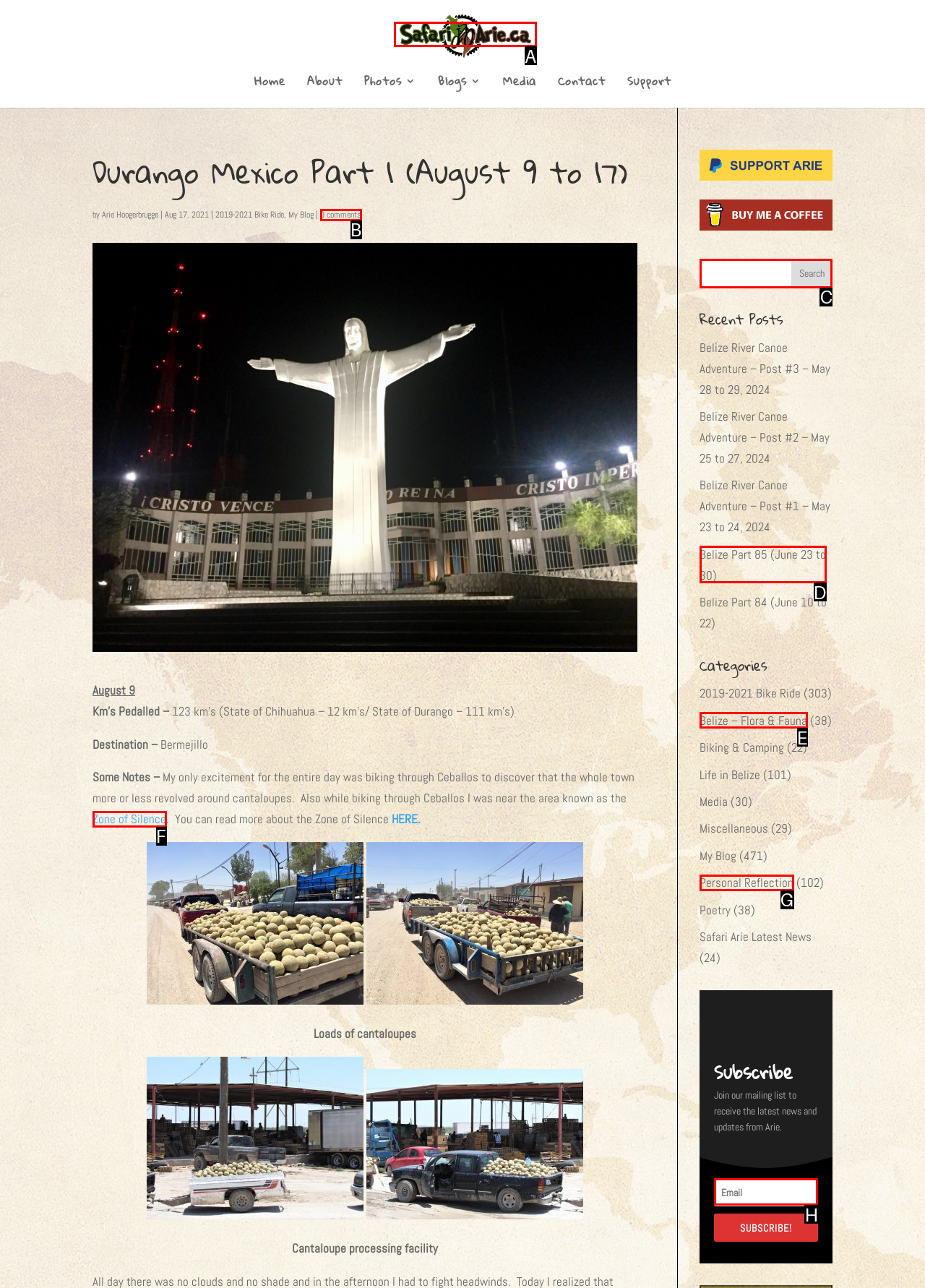Identify the correct lettered option to click in order to perform this task: Subscribe to the mailing list. Respond with the letter.

H